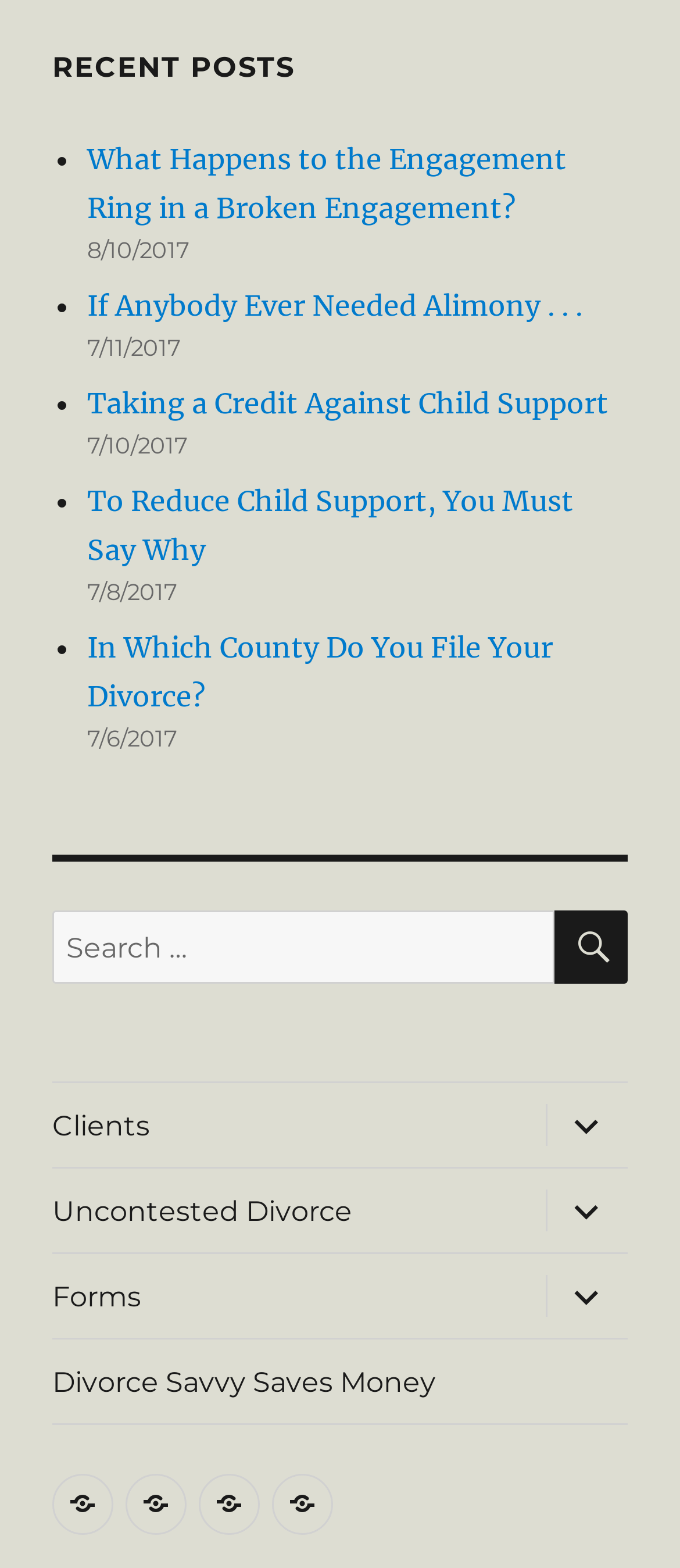Locate the bounding box coordinates of the UI element described by: "Divorce Savvy Saves Money". Provide the coordinates as four float numbers between 0 and 1, formatted as [left, top, right, bottom].

[0.077, 0.854, 0.923, 0.908]